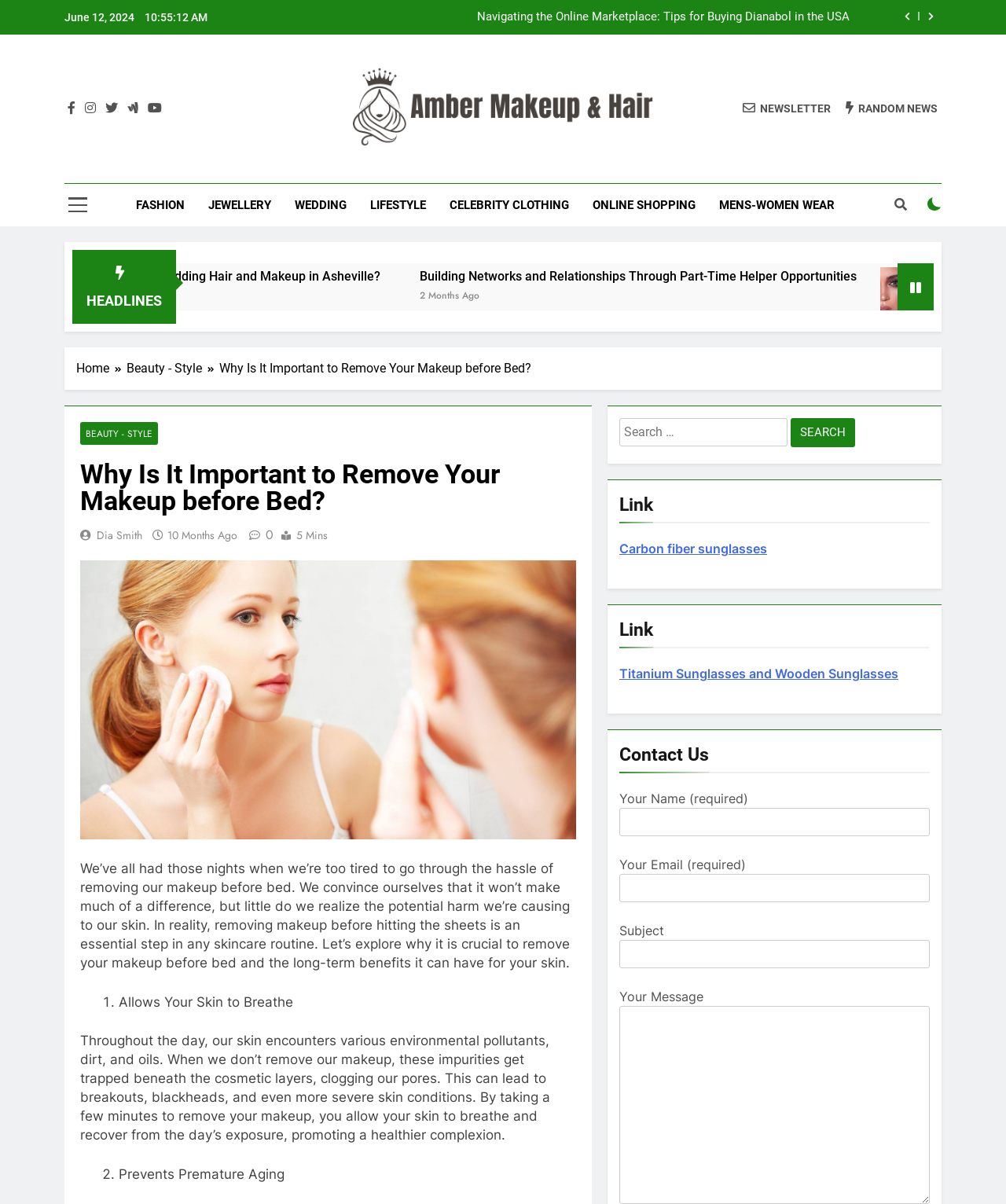Find the bounding box coordinates for the HTML element specified by: "Amber Makeup and Hair".

[0.286, 0.123, 0.669, 0.158]